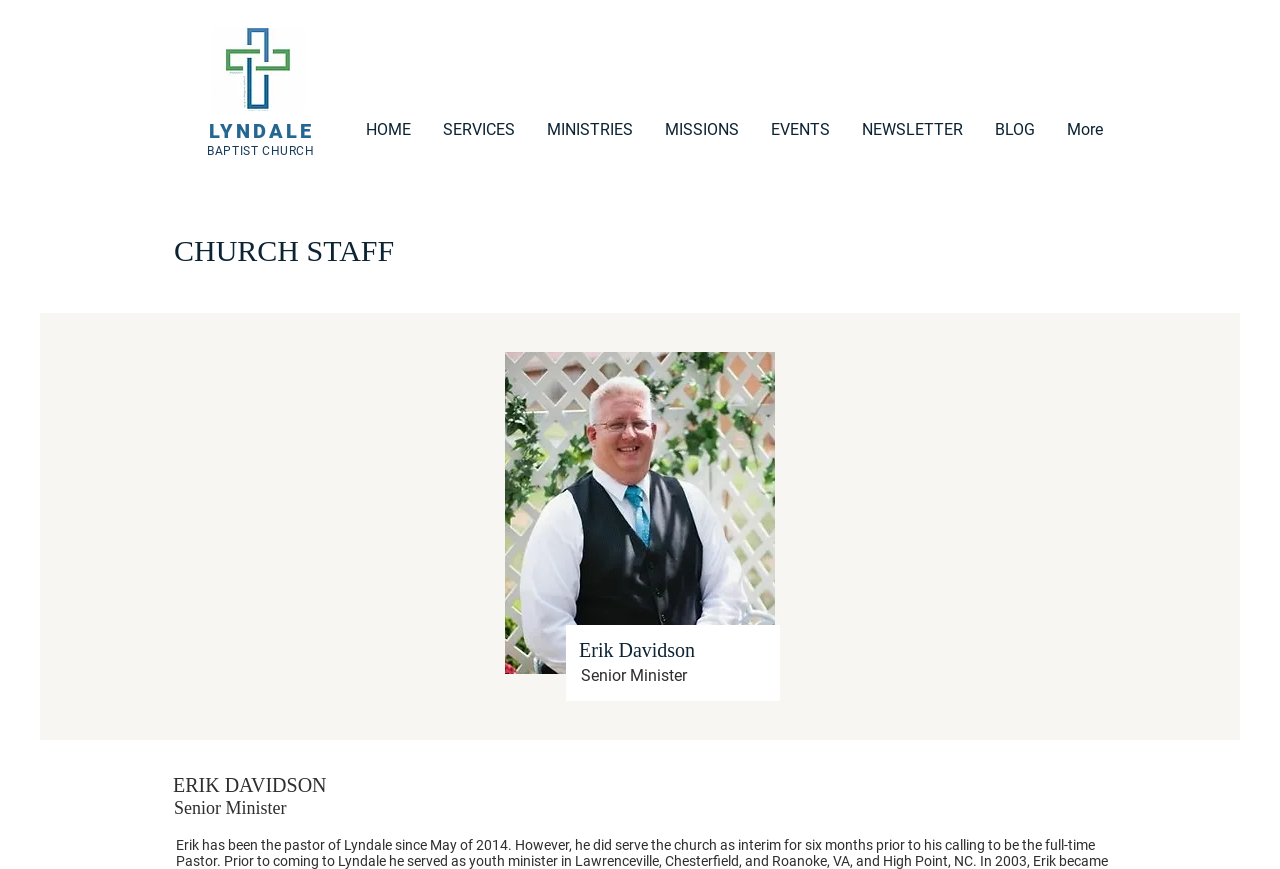Give a one-word or short-phrase answer to the following question: 
What is the name of the church?

Lyndale Baptist Church